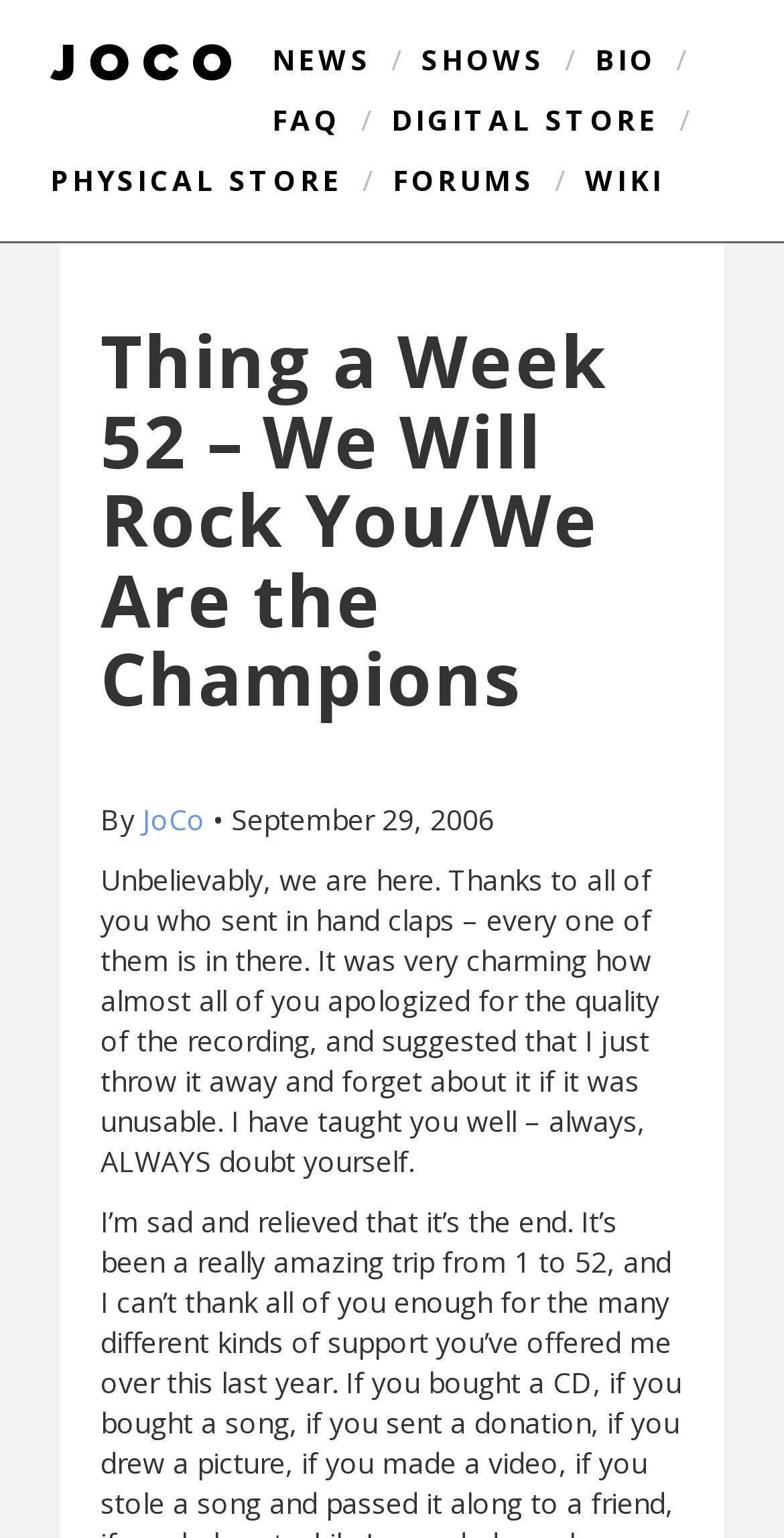Find the bounding box of the UI element described as: "Physical Store". The bounding box coordinates should be given as four float values between 0 and 1, i.e., [left, top, right, bottom].

[0.064, 0.105, 0.437, 0.129]